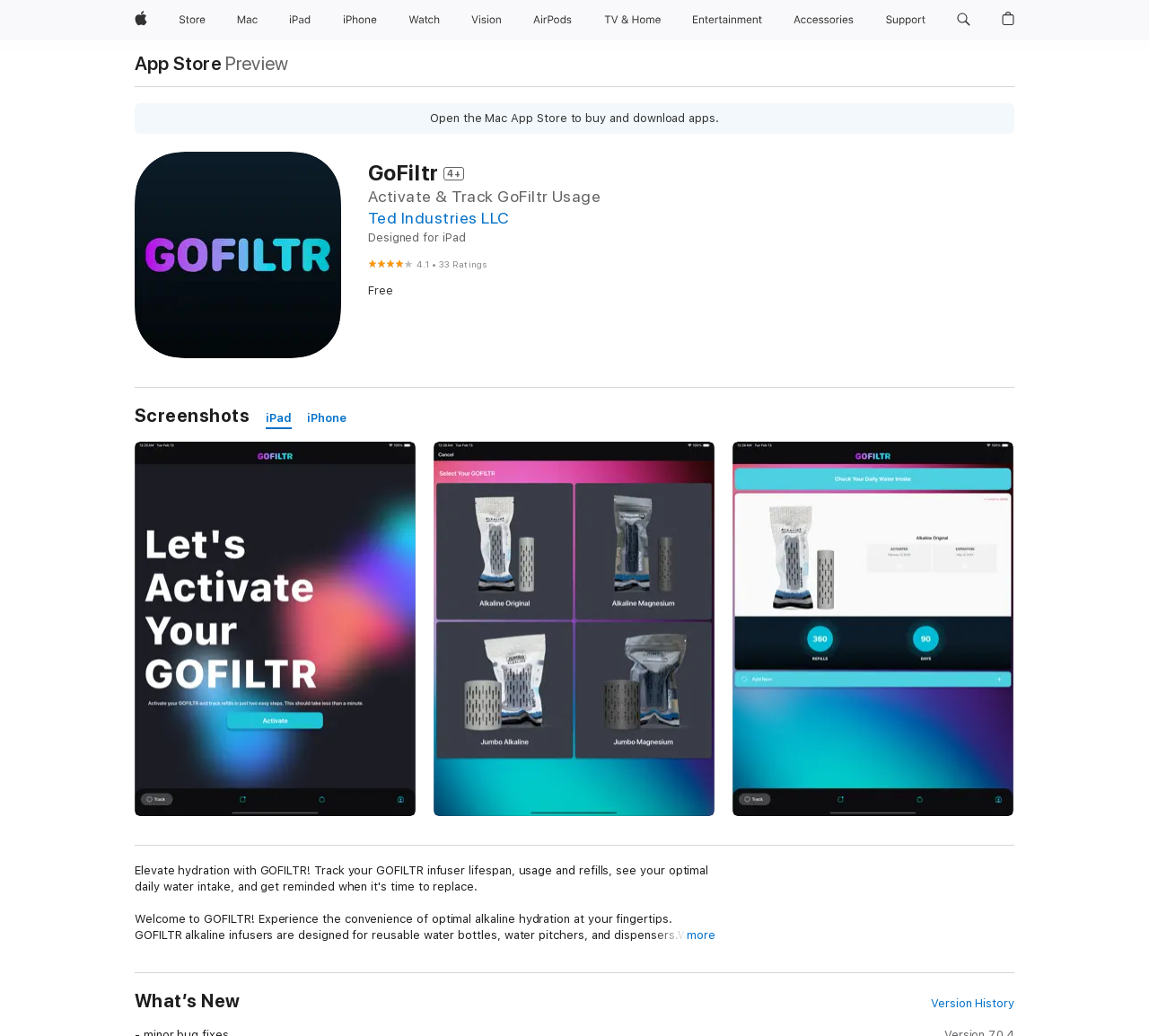Please study the image and answer the question comprehensively:
What is the rating of the app?

The rating of the app can be found in the figure '4.1 out of 5' which is located below the heading 'GoFiltr 4+', indicating that the app has a rating of 4.1 out of 5 based on 33 ratings.